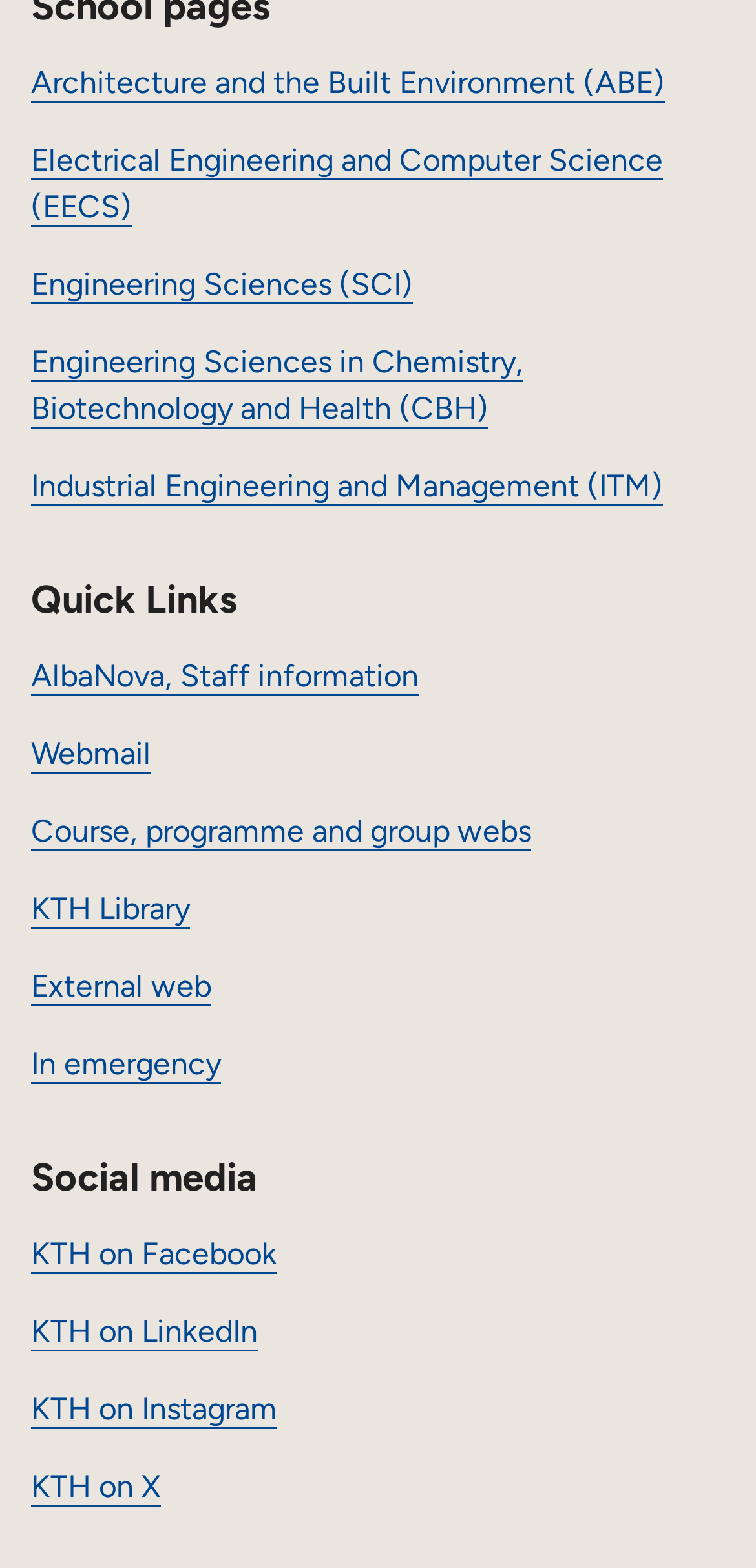Locate the bounding box coordinates of the element that needs to be clicked to carry out the instruction: "Go to Course, programme and group webs". The coordinates should be given as four float numbers ranging from 0 to 1, i.e., [left, top, right, bottom].

[0.041, 0.518, 0.703, 0.542]